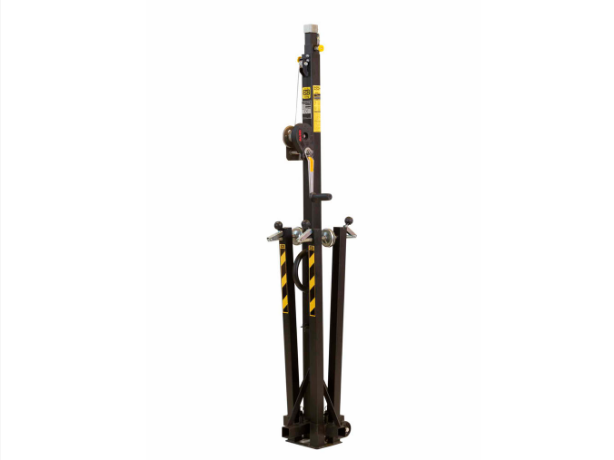Give a detailed account of the visual content in the image.

This image showcases the Sigma 50 lifting tower, designed for effective vertical lifting in various settings. The tower is composed of three steel sections, reaching a maximum height of 5 meters when fully extended. It features a compact folded height of 1.90 meters, allowing for easy transport and storage. The structure can support a maximum load of 120 kg, making it a robust choice for lifting tasks.

Notable design elements include safety catches that secure the sections at different heights, ensuring stability during operation. Additionally, it is equipped with two wheels on one side and a central handle for easy maneuvering. The lifting tower also has adjustable feet and leg braces, contributing to its anchoring and stability on uneven surfaces. Overall, the Sigma 50 offers a reliable solution for various lifting needs, emphasizing both safety and transportability.